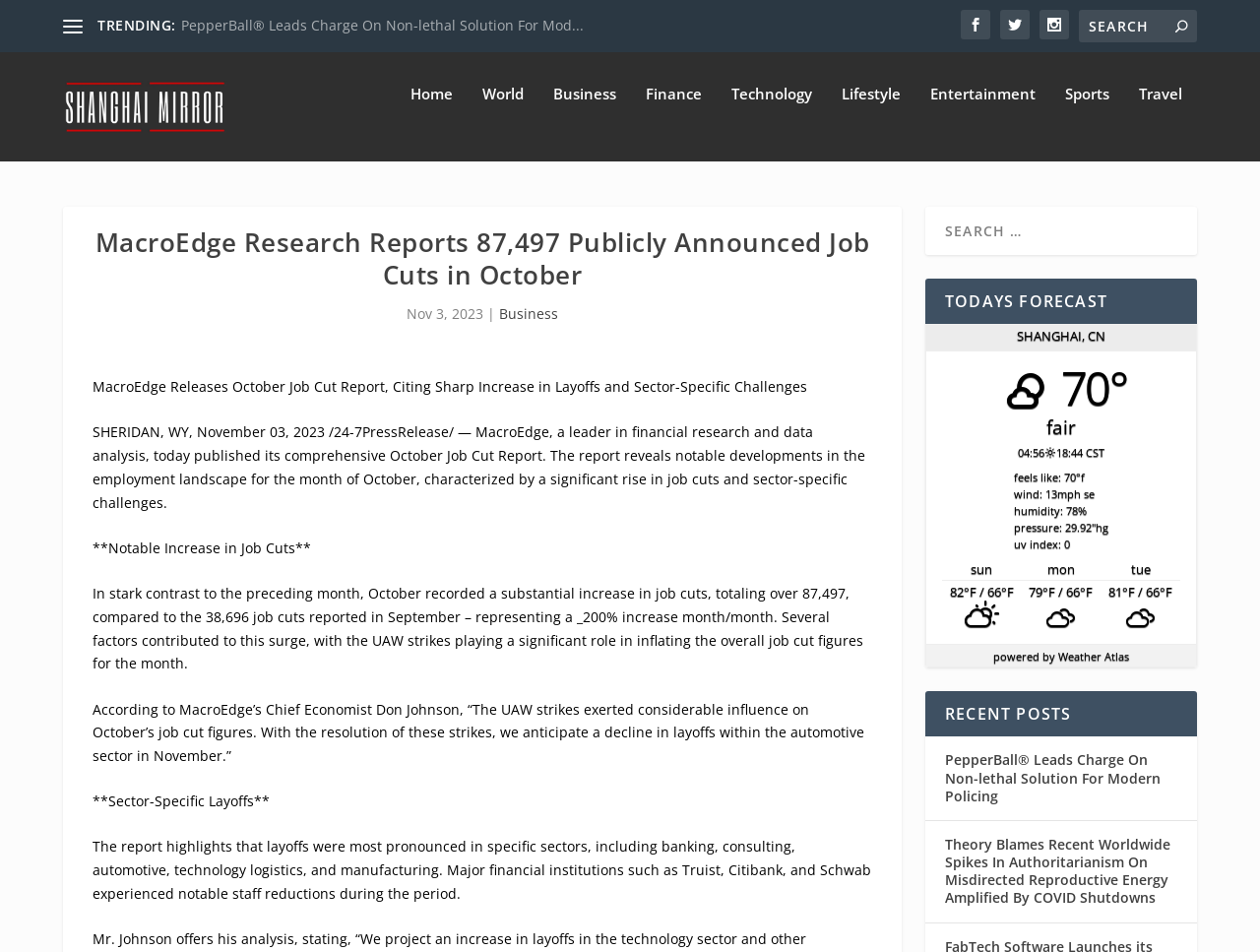Please locate the bounding box coordinates for the element that should be clicked to achieve the following instruction: "Read the latest job cut report". Ensure the coordinates are given as four float numbers between 0 and 1, i.e., [left, top, right, bottom].

[0.066, 0.21, 0.7, 0.291]